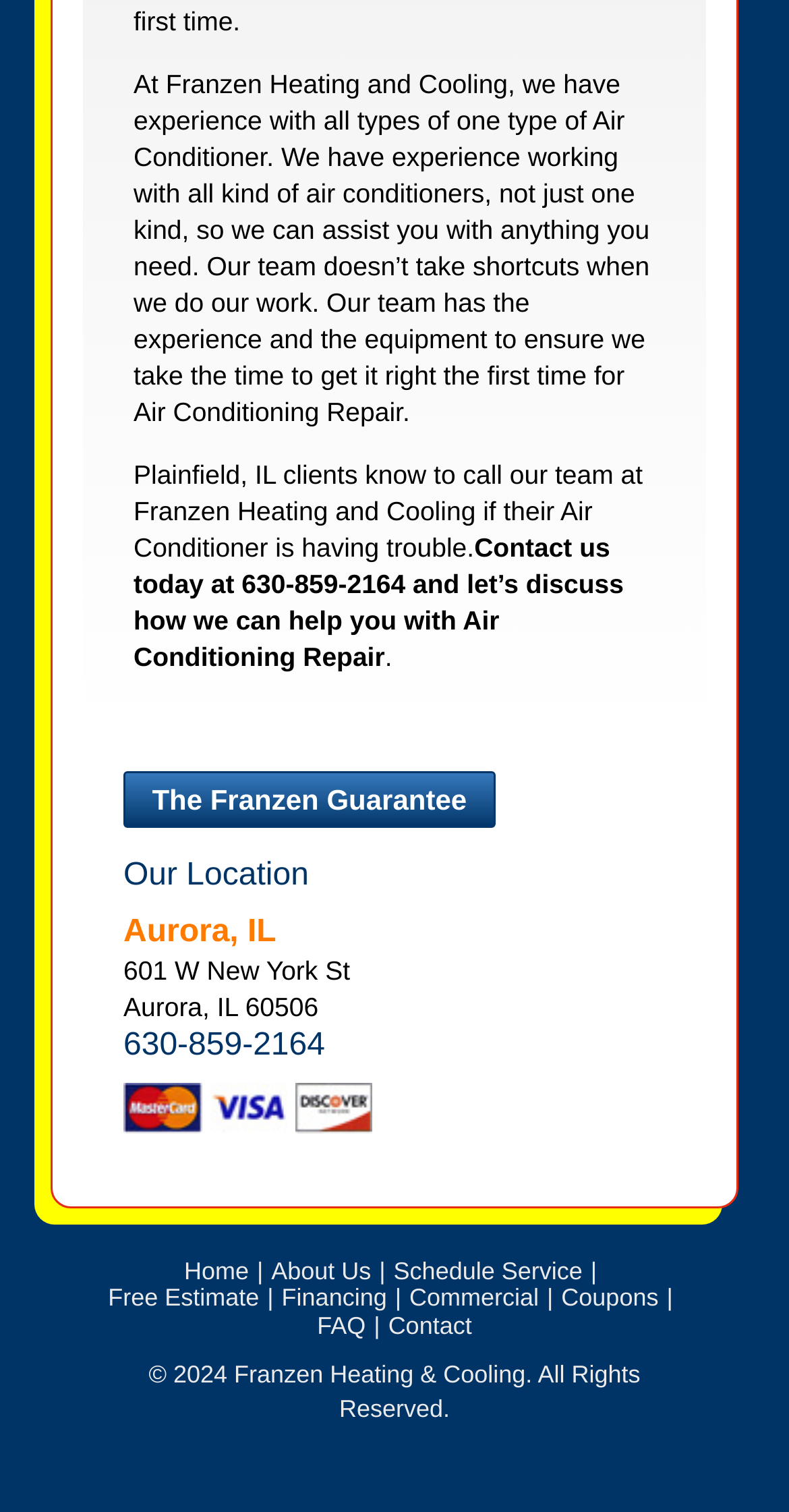Select the bounding box coordinates of the element I need to click to carry out the following instruction: "Schedule a service".

[0.499, 0.831, 0.738, 0.85]